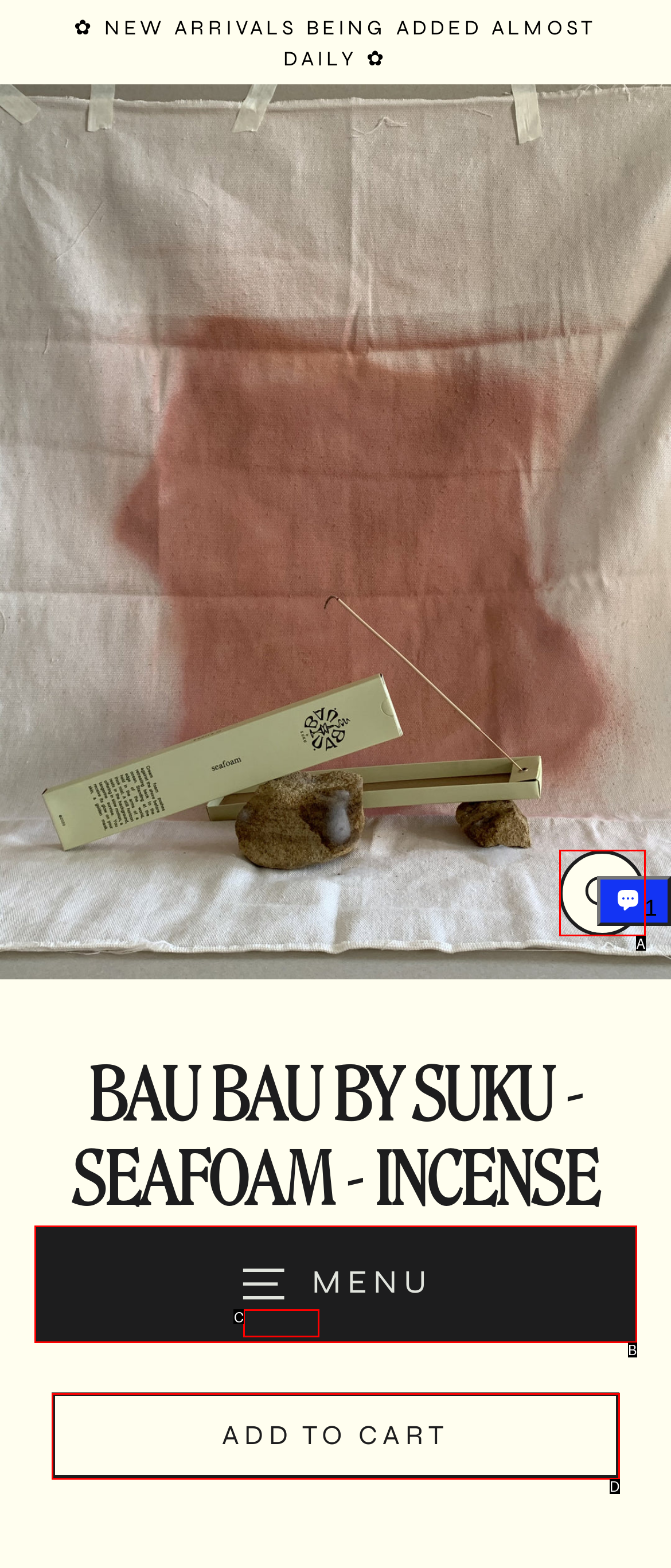Given the description: icon-search Close (esc), identify the corresponding option. Answer with the letter of the appropriate option directly.

A